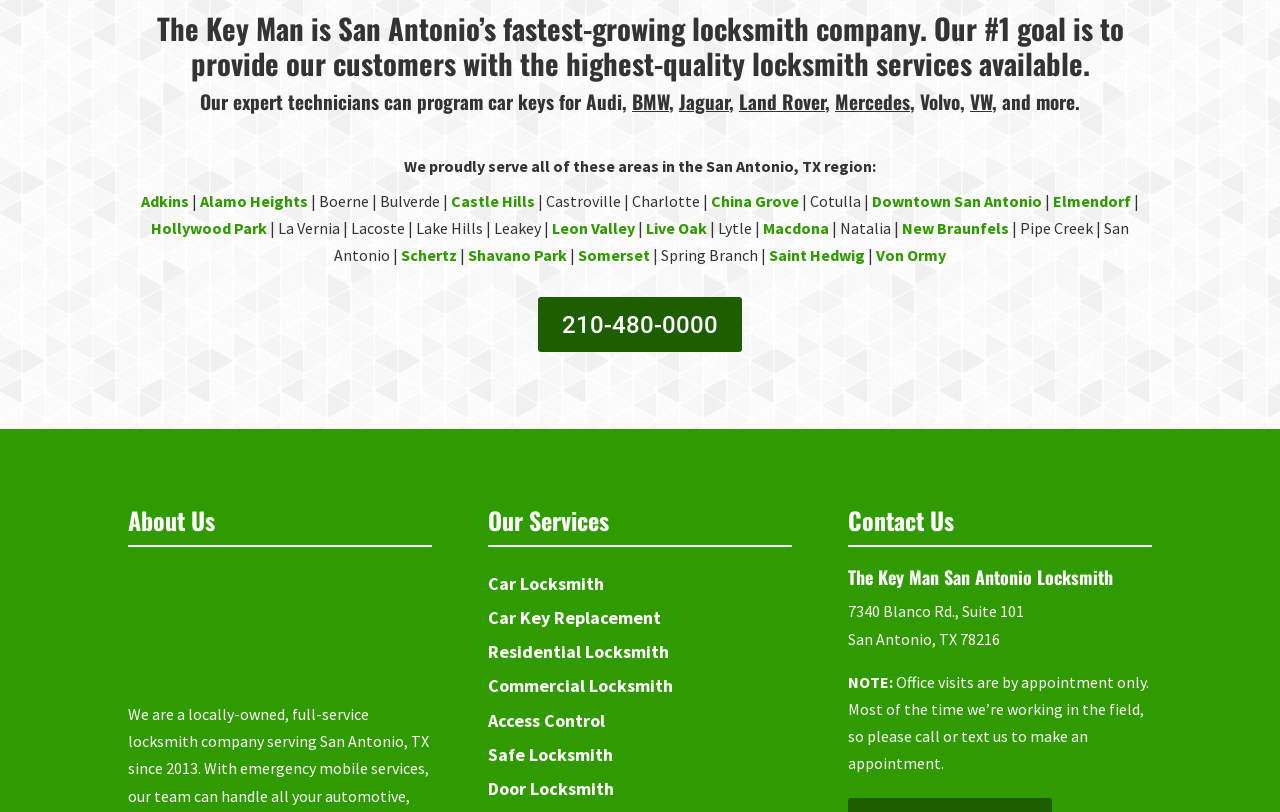Find the bounding box coordinates of the element's region that should be clicked in order to follow the given instruction: "Call the phone number". The coordinates should consist of four float numbers between 0 and 1, i.e., [left, top, right, bottom].

[0.42, 0.366, 0.58, 0.434]